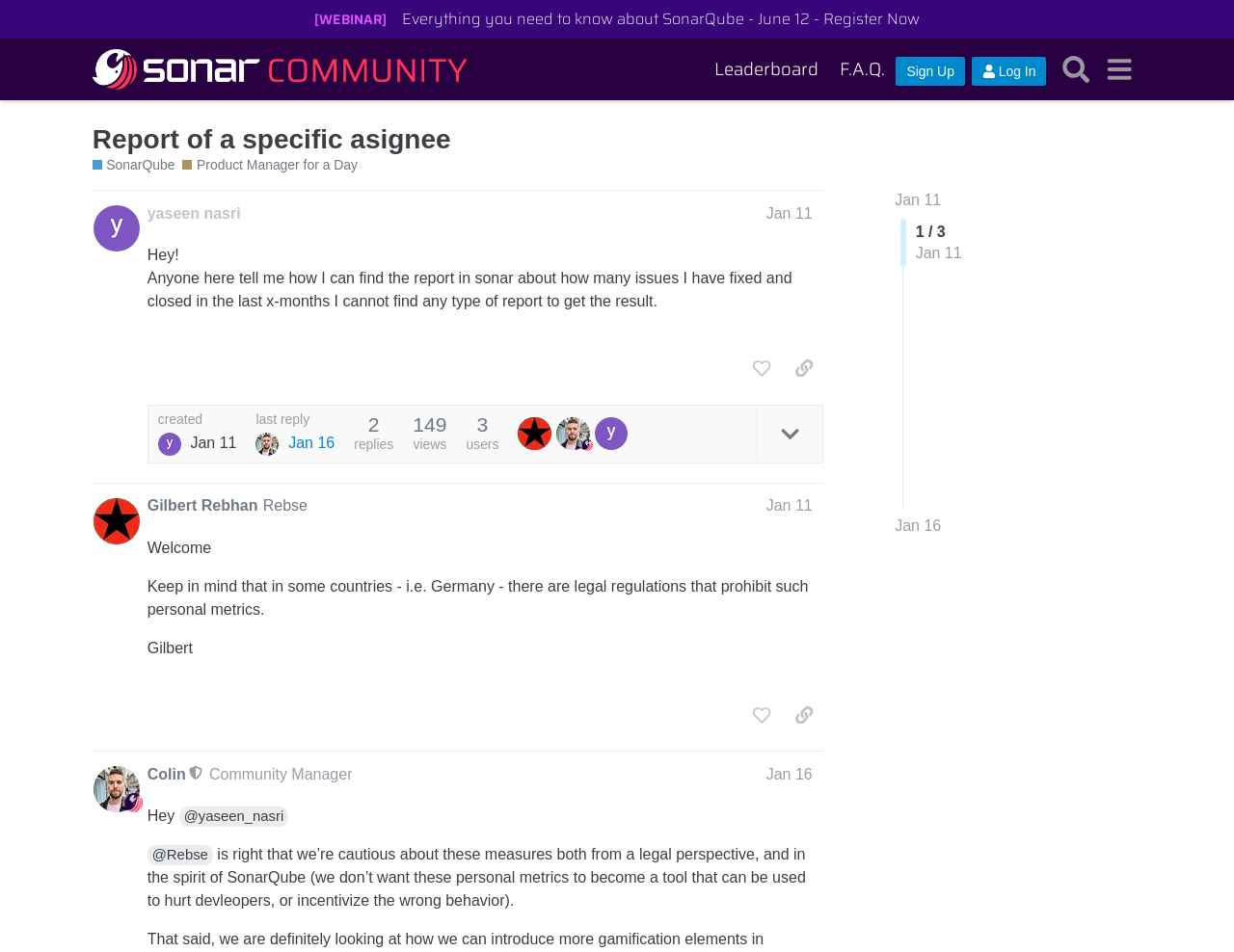Please mark the bounding box coordinates of the area that should be clicked to carry out the instruction: "Click on the 'Sign Up' button".

[0.726, 0.059, 0.782, 0.09]